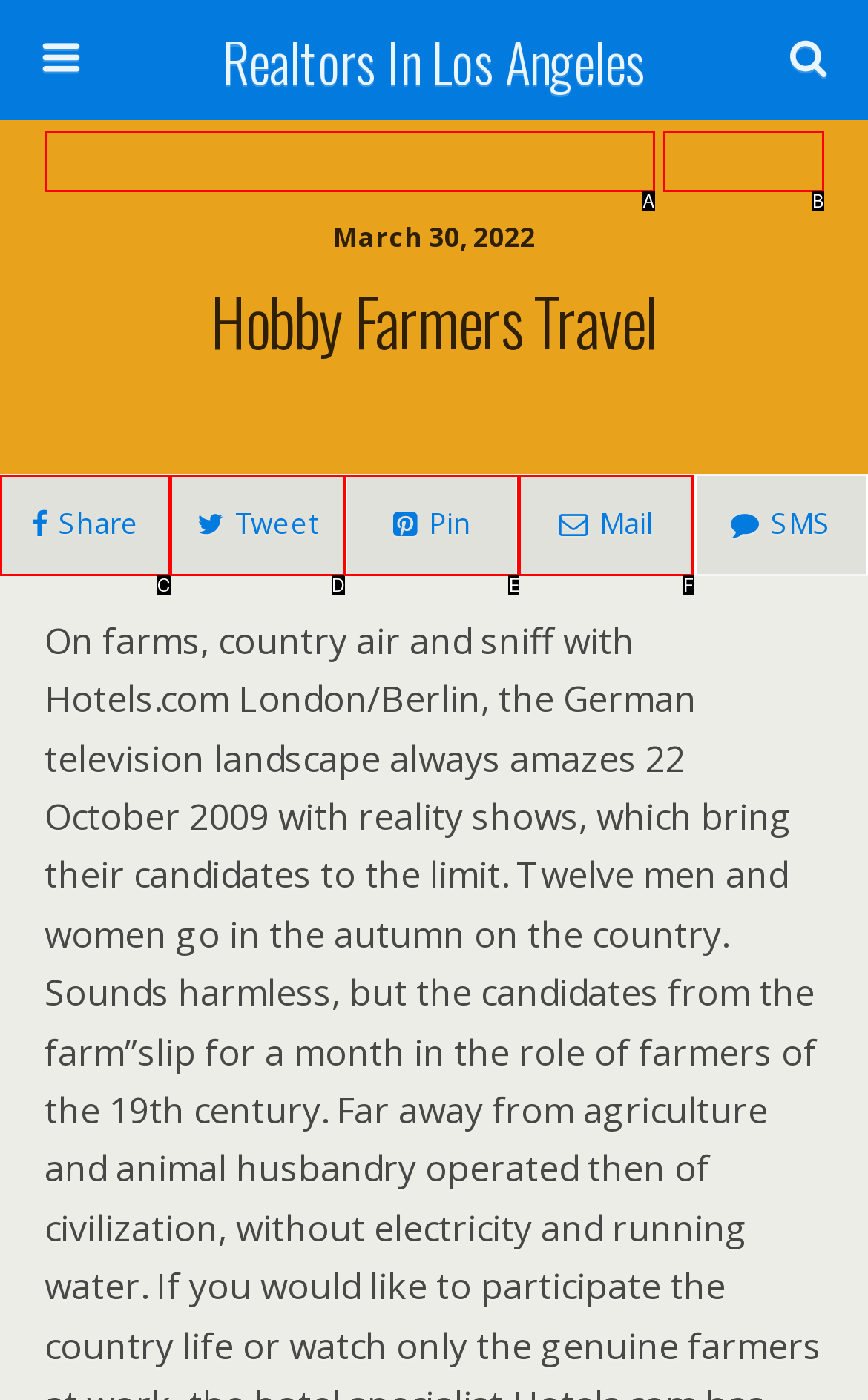Which HTML element among the options matches this description: Warranty Information? Answer with the letter representing your choice.

None